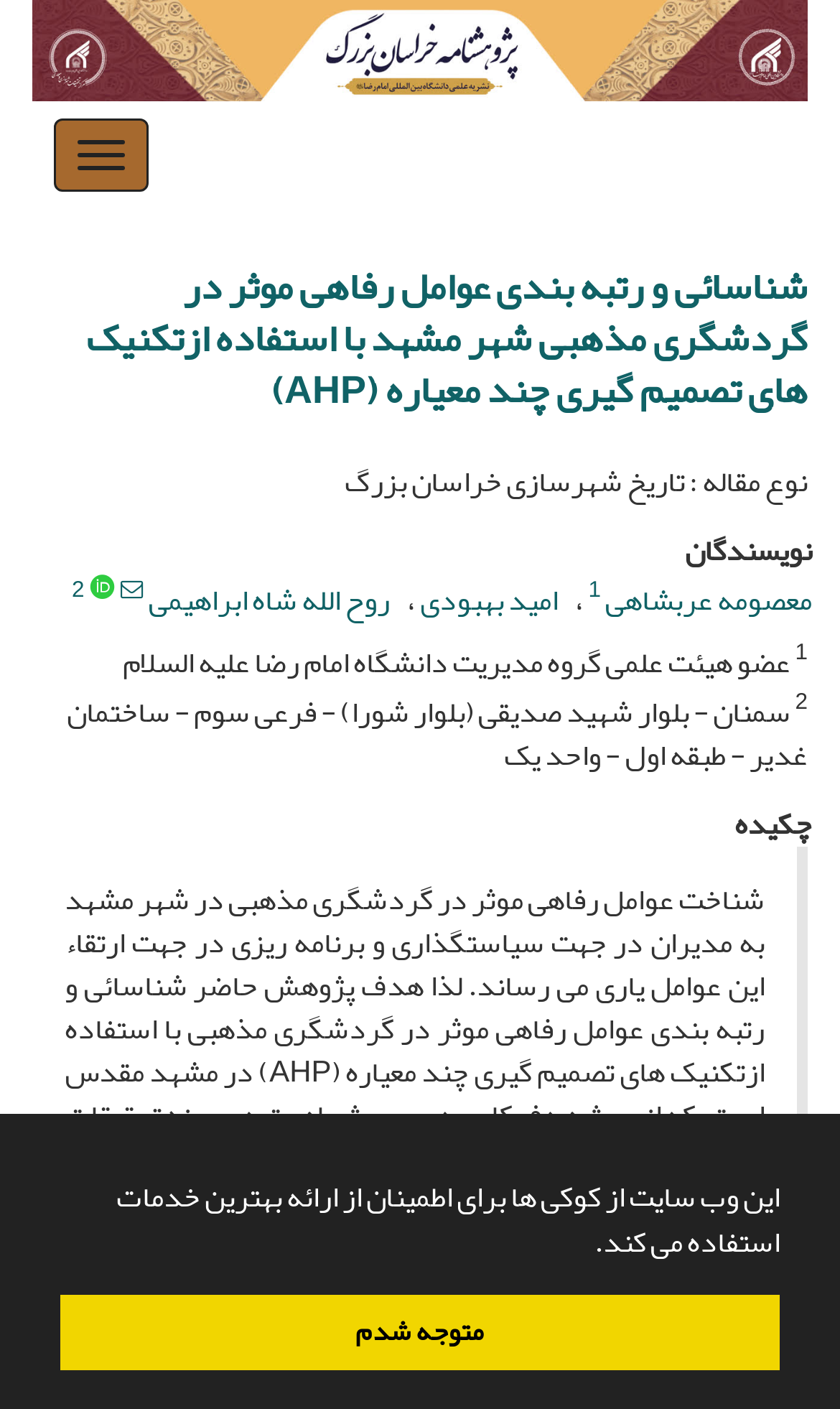What is the address of the institution?
Kindly offer a comprehensive and detailed response to the question.

I found the answer by looking at the static text element with the content 'سمنان - بلوار شهید صدیقی (بلوار شورا) - فرعی سوم - ساختمان غدیر - طبقه اول - واحد یک' which is adjacent to a superscript element.